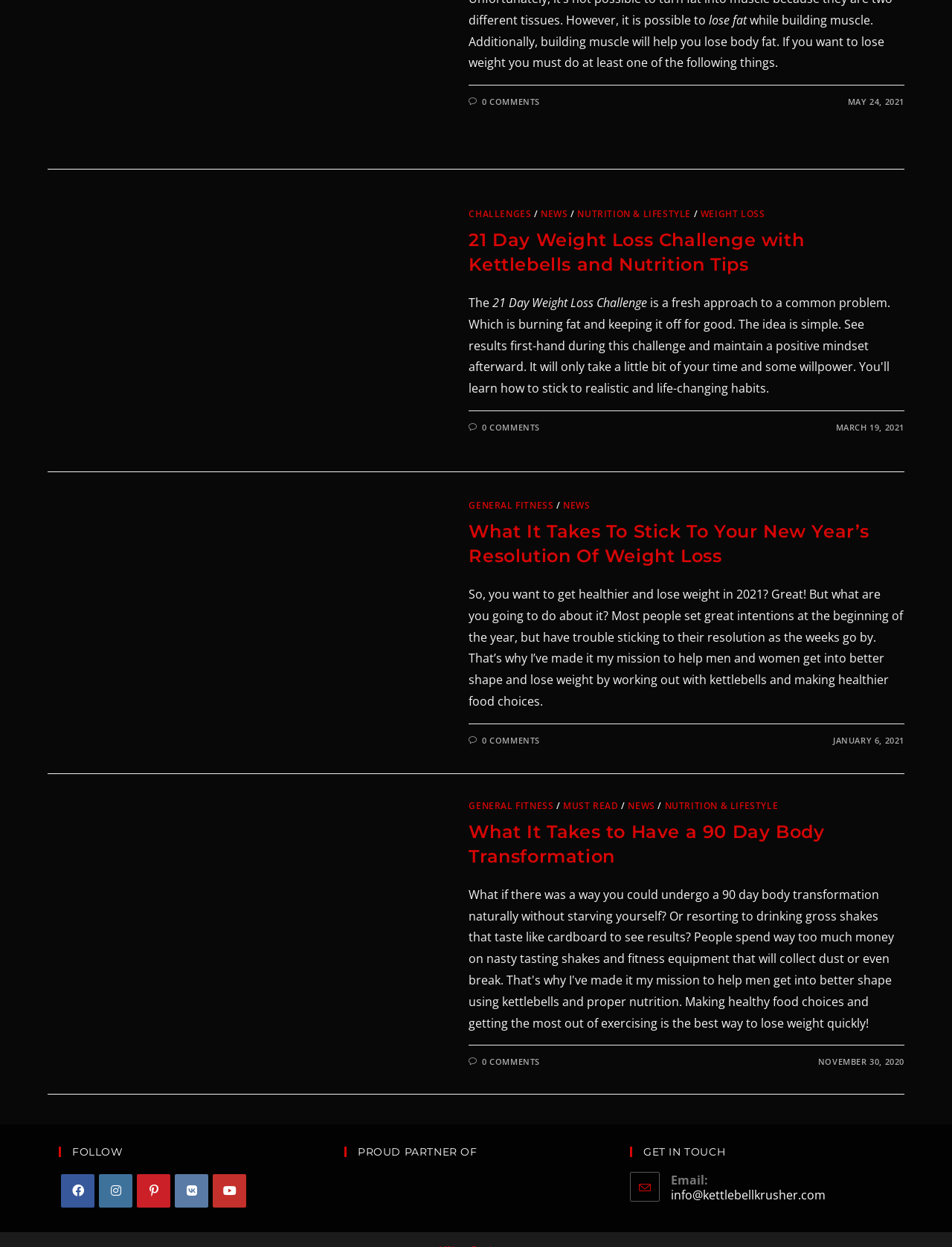Provide the bounding box coordinates of the HTML element this sentence describes: "info@kettlebellkrusher.com".

[0.705, 0.952, 0.867, 0.965]